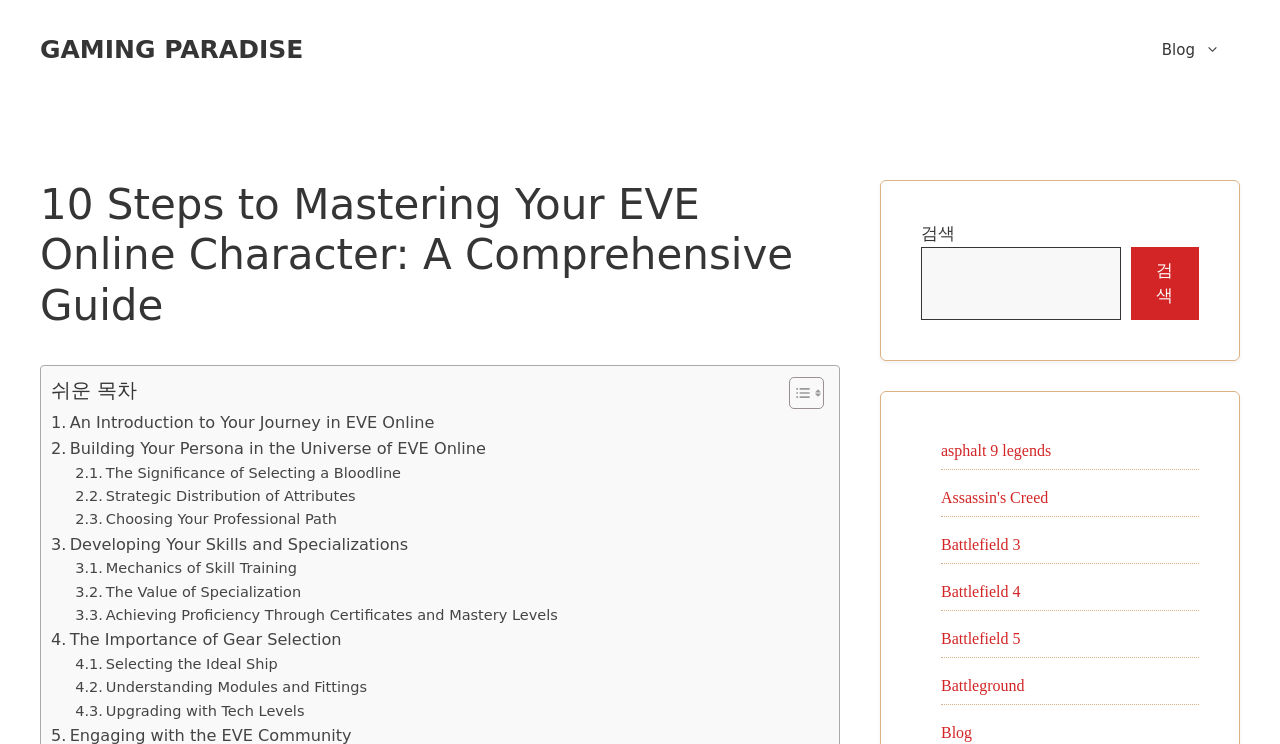Explain the webpage's design and content in an elaborate manner.

This webpage is a comprehensive guide to mastering a character in EVE Online, a popular online game. At the top of the page, there is a banner with the site's name, "GAMING PARADISE", and a navigation menu with a link to the blog. Below the banner, there is a heading that reads "10 Steps to Mastering Your EVE Online Character: A Comprehensive Guide".

The main content of the page is organized into a table of contents with 10 steps, each represented by a link. The steps are: "An Introduction to Your Journey in EVE Online", "Building Your Persona in the Universe of EVE Online", "The Significance of Selecting a Bloodline", "Strategic Distribution of Attributes", "Choosing Your Professional Path", "Developing Your Skills and Specializations", "Mechanics of Skill Training", "The Value of Specialization", "Achieving Proficiency Through Certificates and Mastery Levels", and "The Importance of Gear Selection". Each step has a brief description and is accompanied by additional links that provide more information on the topic.

To the right of the main content, there is a complementary section with a search bar and several links to other gaming-related topics, including "asphalt 9 legends", "Assassin's Creed", and "Battlefield" series.

There are several images on the page, including two small icons next to the "Toggle Table of Content" link, but no prominent images that dominate the page. Overall, the page is well-organized and easy to navigate, with a clear structure and concise descriptions that provide a comprehensive guide to mastering a character in EVE Online.